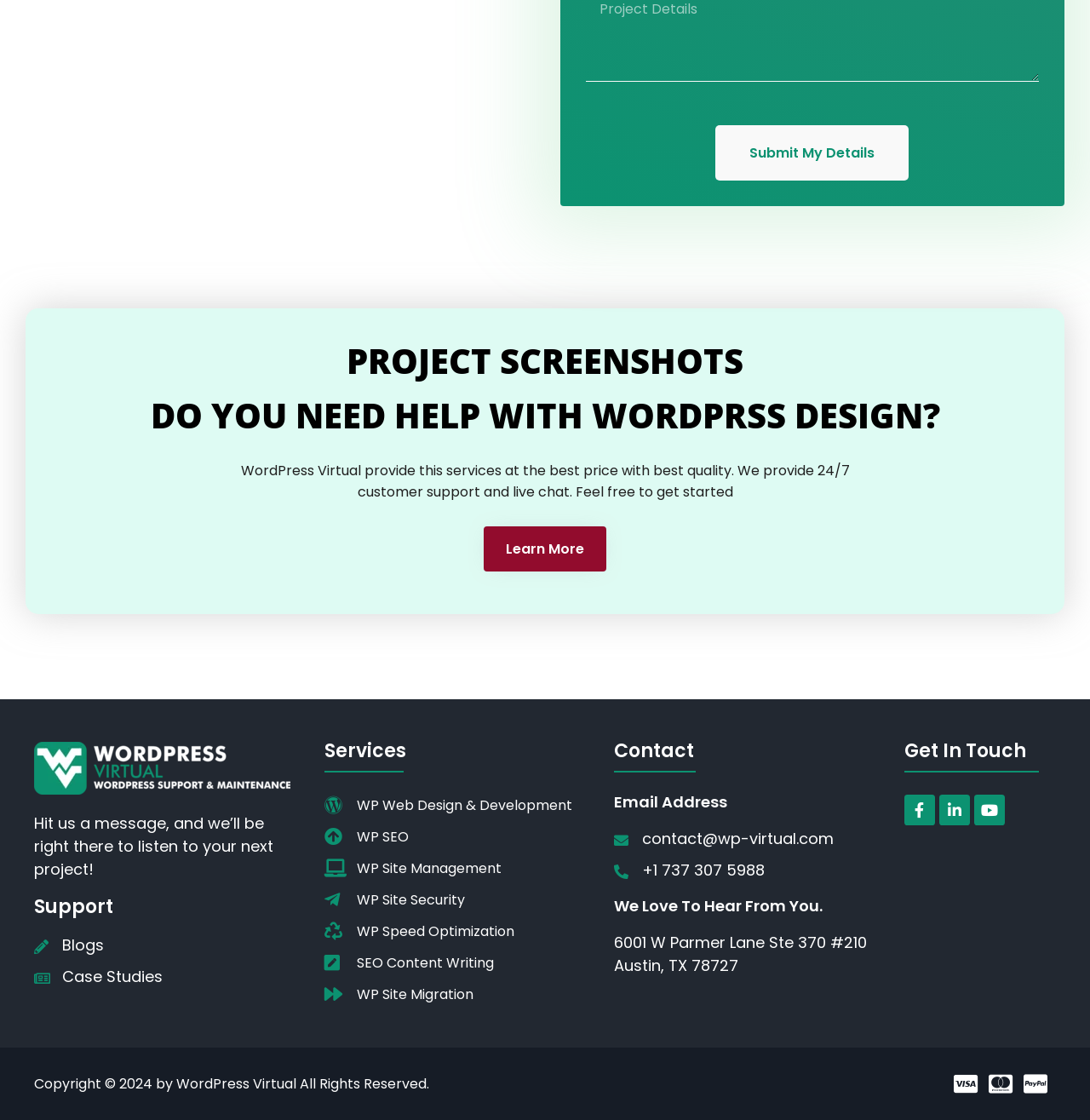Locate the bounding box coordinates of the clickable area to execute the instruction: "Follow WordPress Virtual on Facebook". Provide the coordinates as four float numbers between 0 and 1, represented as [left, top, right, bottom].

[0.829, 0.71, 0.858, 0.737]